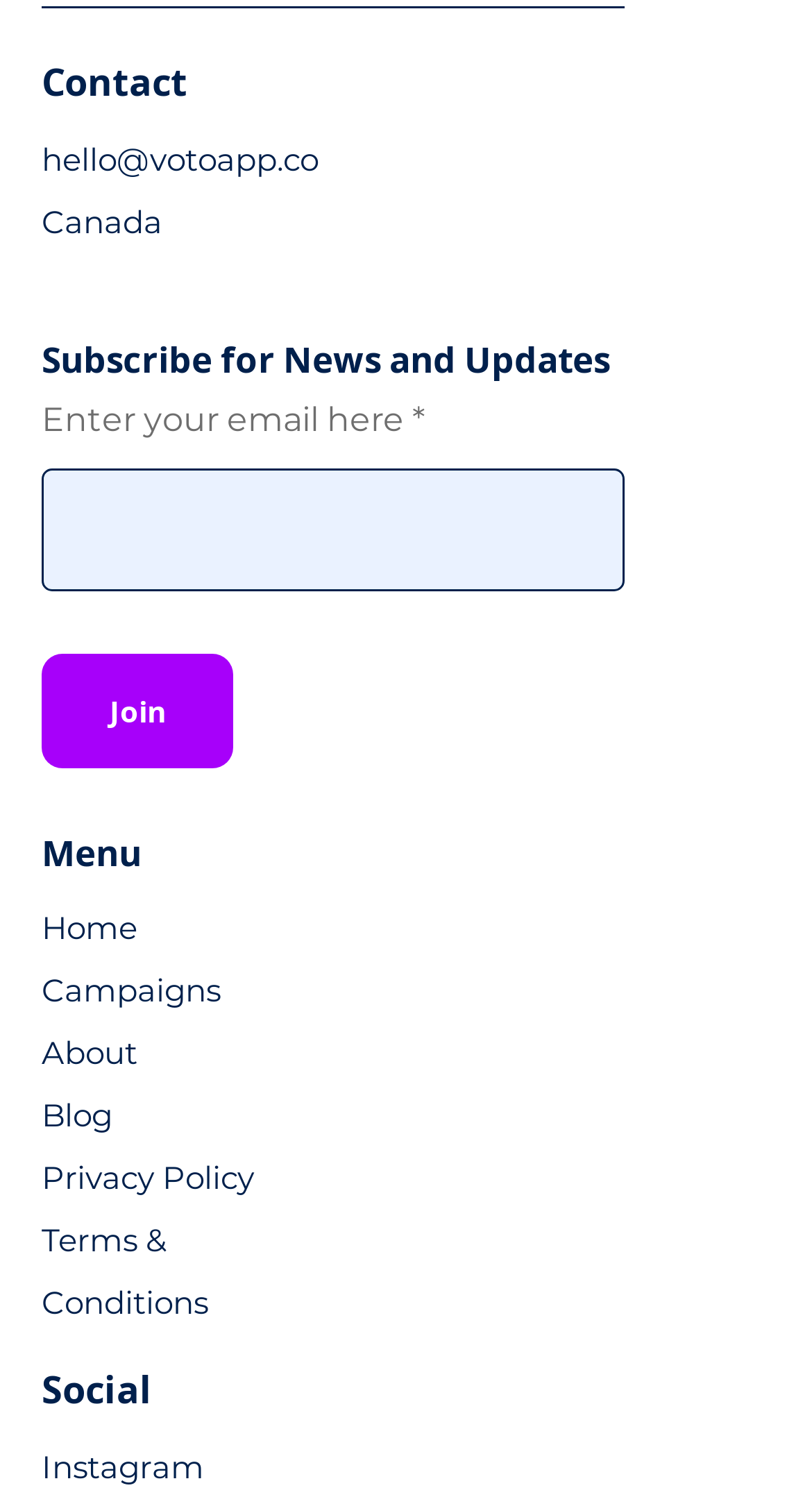What is the button below the textbox for?
Kindly offer a comprehensive and detailed response to the question.

I determined the purpose of the button by looking at its text 'Join' and its location below the textbox, which suggests that it is used to submit the email address entered in the textbox.